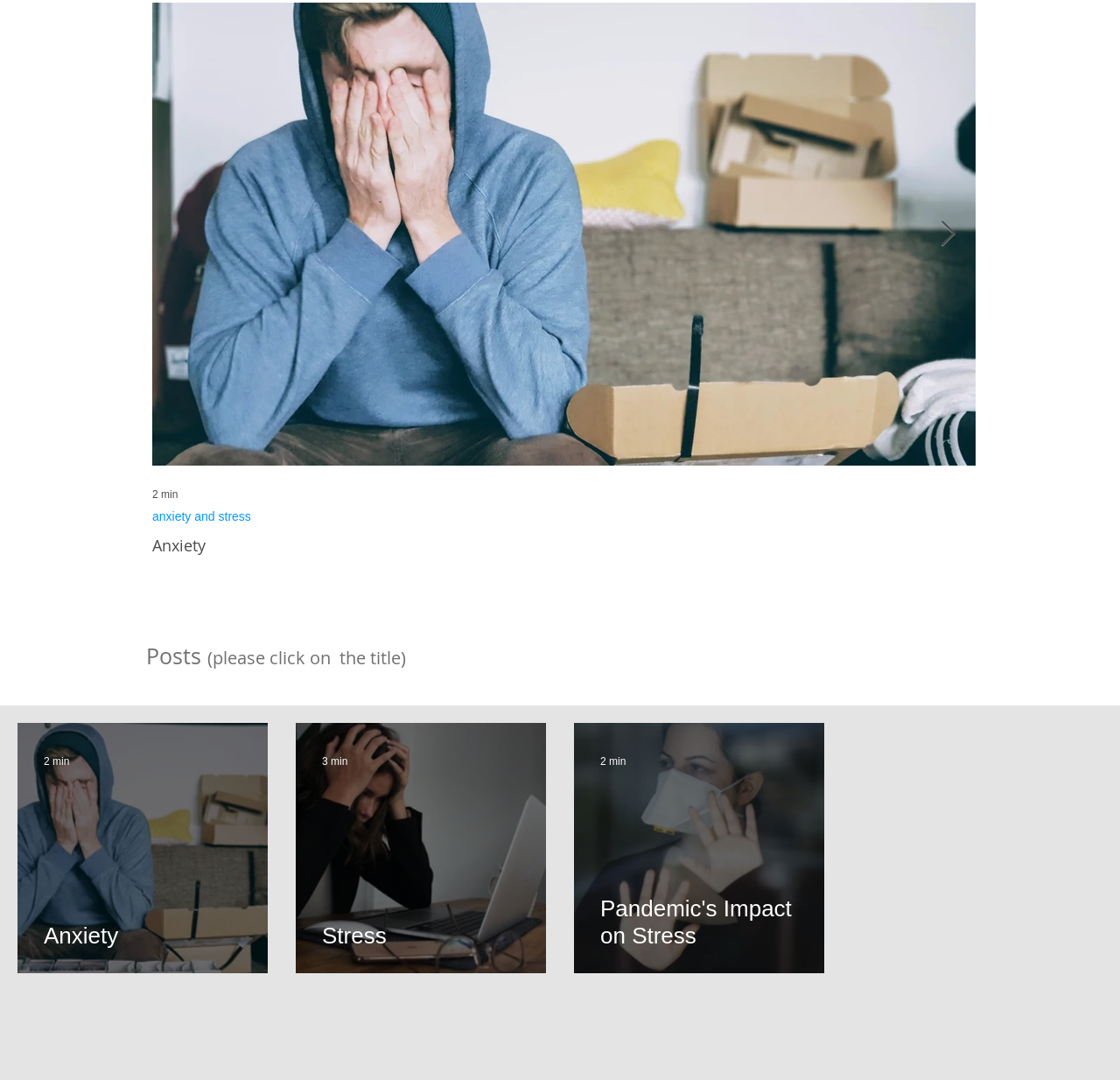Please determine the bounding box of the UI element that matches this description: Anxiety. The coordinates should be given as (top-left x, top-left y, bottom-right x, bottom-right y), with all values between 0 and 1.

[0.039, 0.853, 0.216, 0.879]